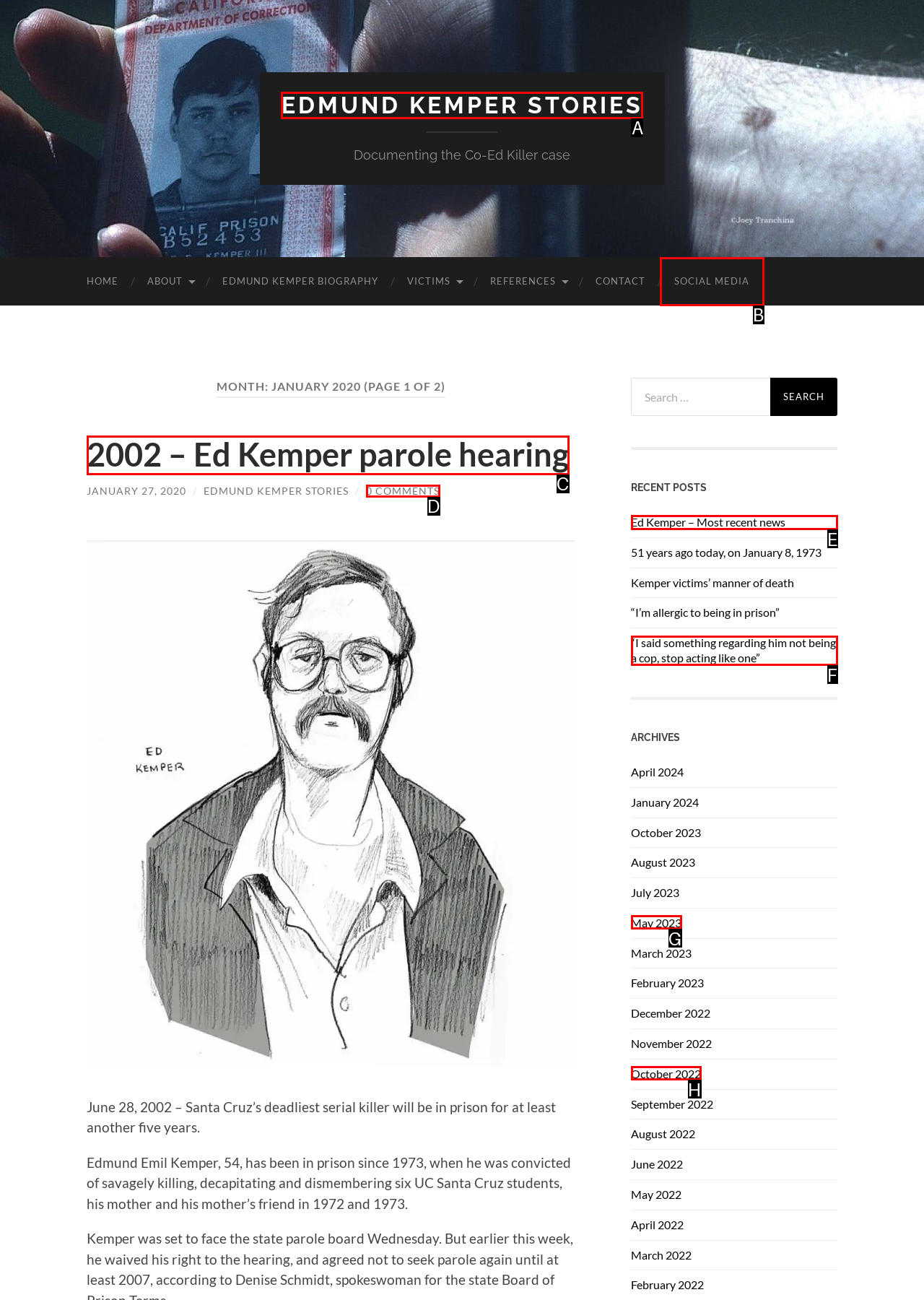Which UI element's letter should be clicked to achieve the task: Read about 2002 Ed Kemper parole hearing
Provide the letter of the correct choice directly.

C